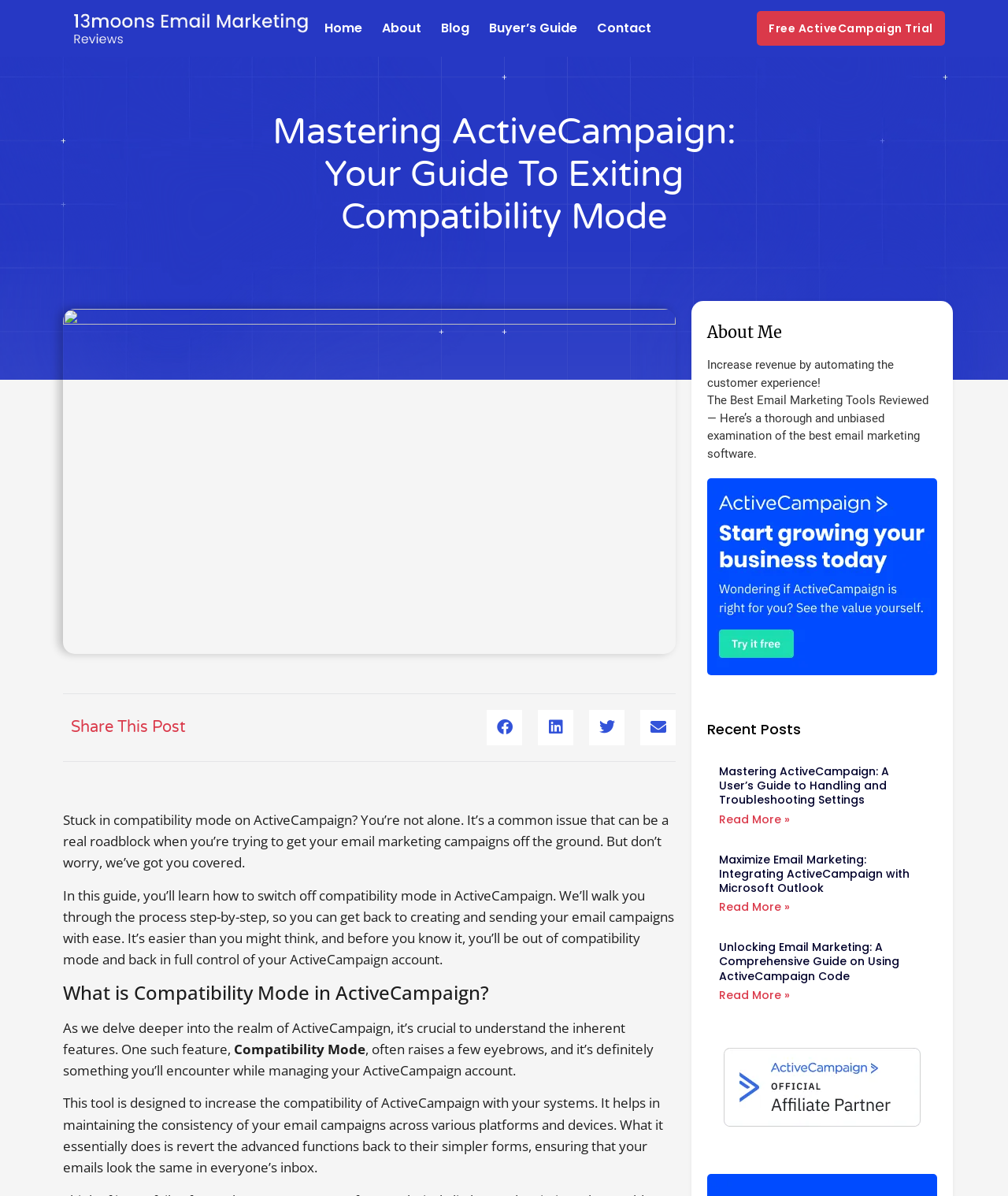Given the description "Contact", provide the bounding box coordinates of the corresponding UI element.

[0.592, 0.0, 0.646, 0.047]